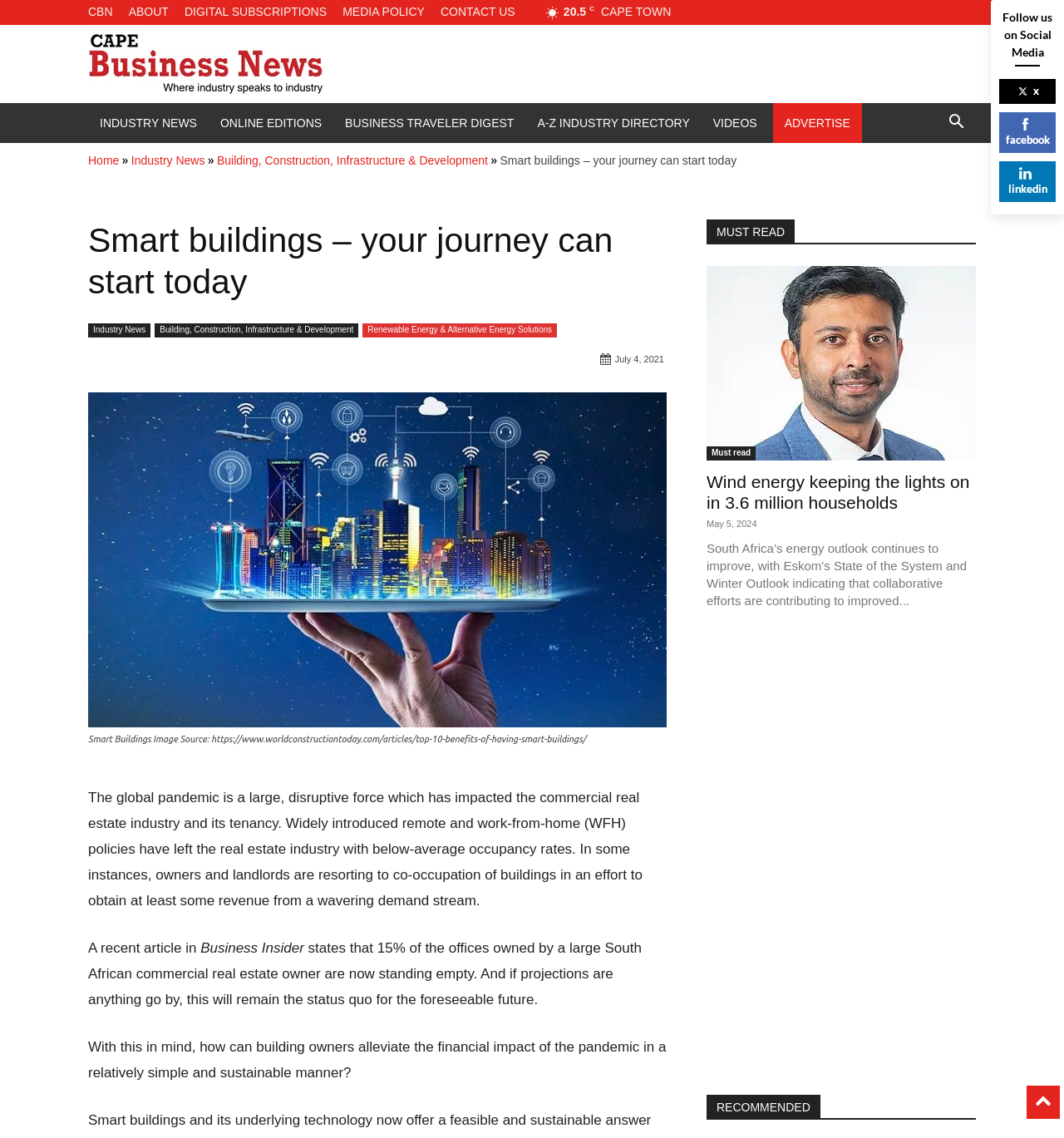Find the bounding box coordinates of the clickable area that will achieve the following instruction: "Visit the 'Building, Construction, Infrastructure & Development' page".

[0.204, 0.135, 0.459, 0.147]